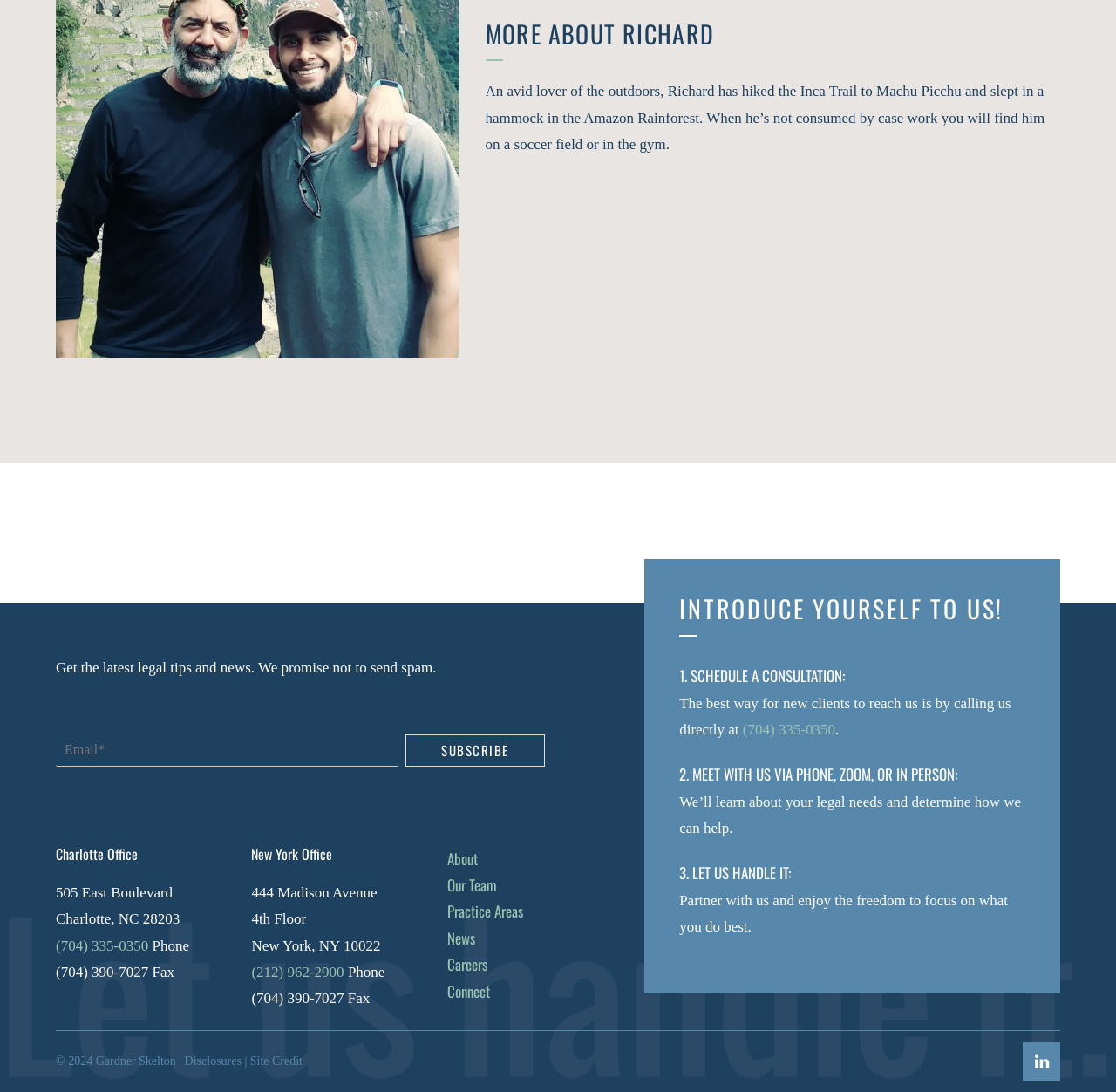Given the element description Photography & Credits, specify the bounding box coordinates of the corresponding UI element in the format (top-left x, top-left y, bottom-right x, bottom-right y). All values must be between 0 and 1.

None